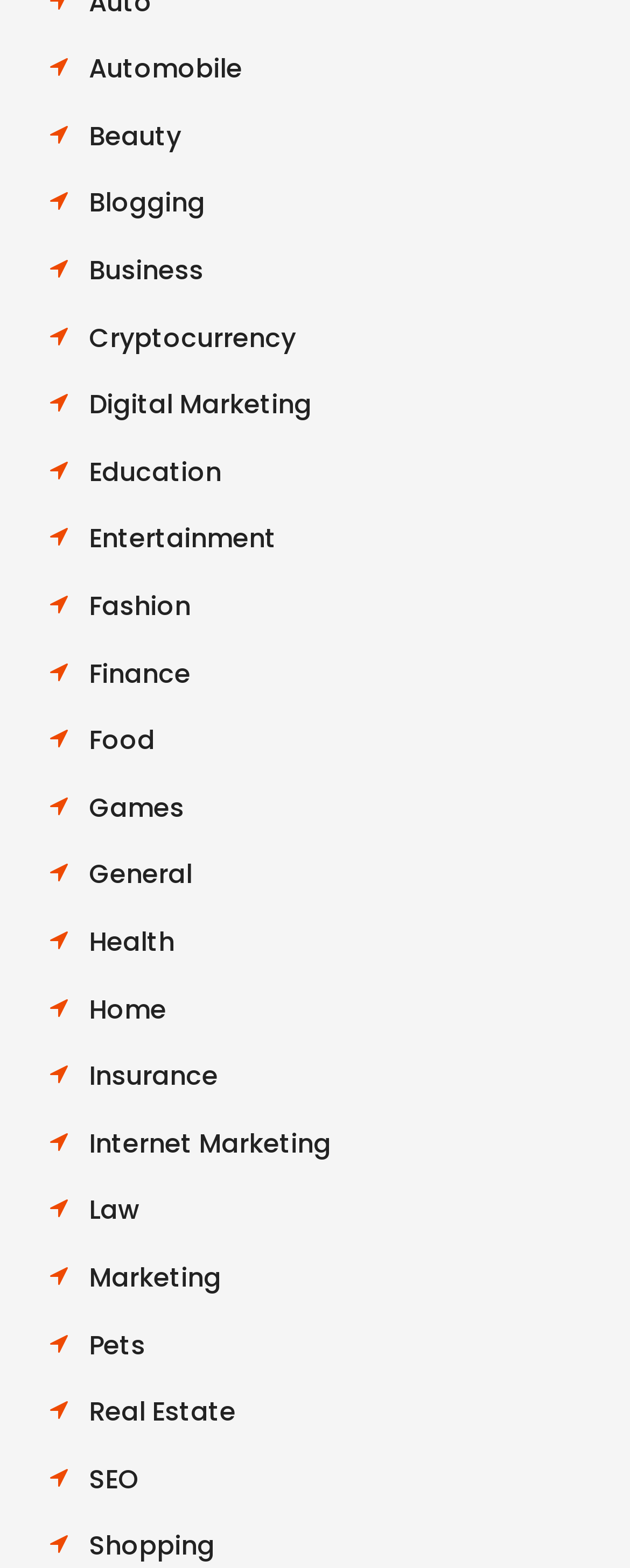Using a single word or phrase, answer the following question: 
What is the category that comes after 'Business'?

Cryptocurrency